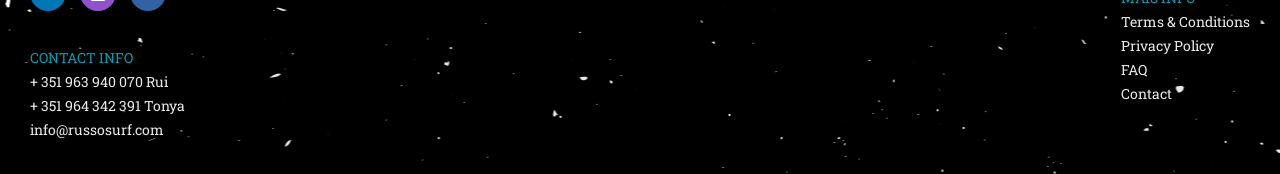Please predict the bounding box coordinates (top-left x, top-left y, bottom-right x, bottom-right y) for the UI element in the screenshot that fits the description: Terms & Conditions

[0.876, 0.068, 0.977, 0.177]